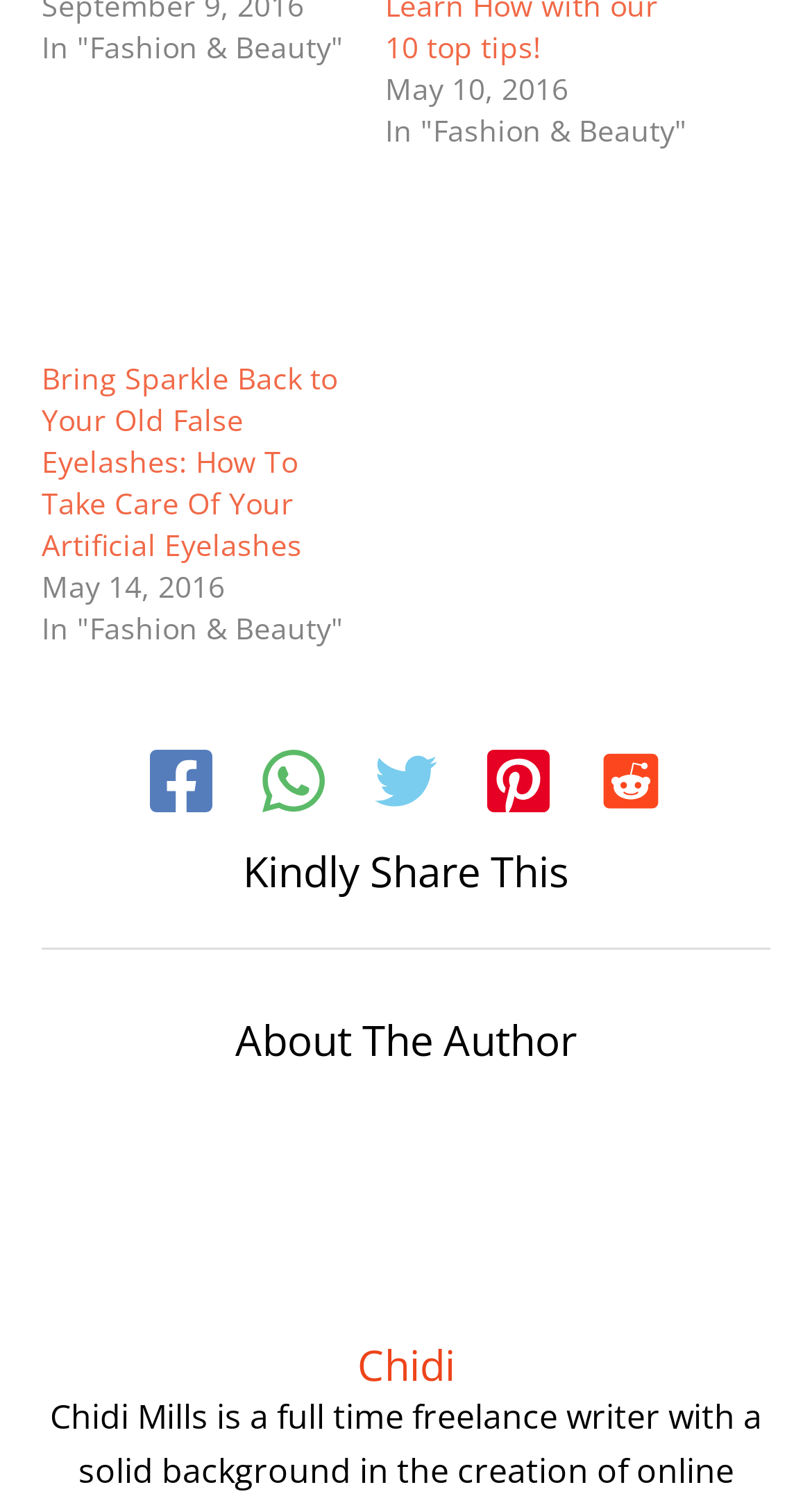Given the element description: "Europe", predict the bounding box coordinates of this UI element. The coordinates must be four float numbers between 0 and 1, given as [left, top, right, bottom].

None